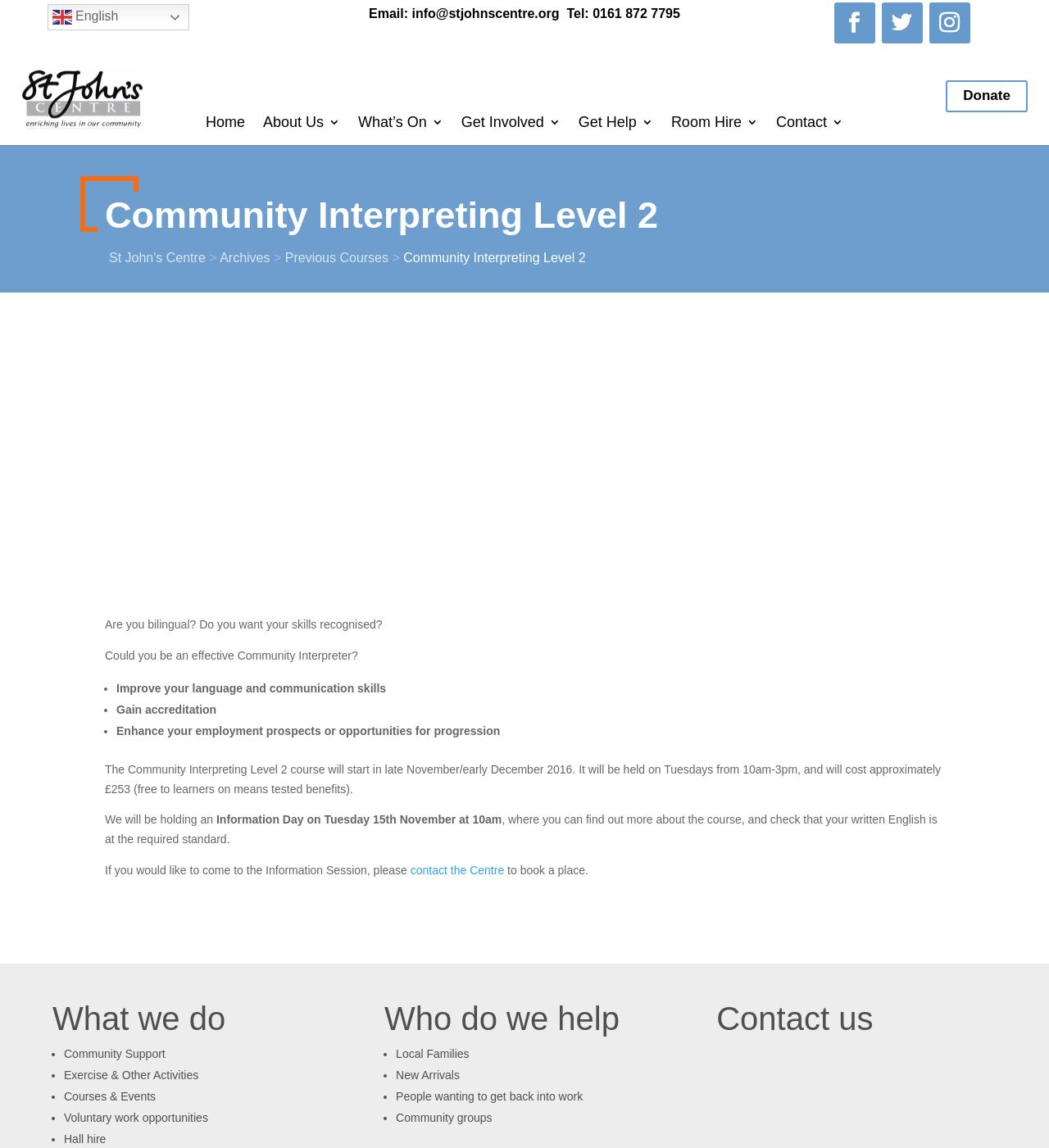Determine the bounding box coordinates for the region that must be clicked to execute the following instruction: "Donate to St John's Centre".

[0.902, 0.07, 0.98, 0.098]